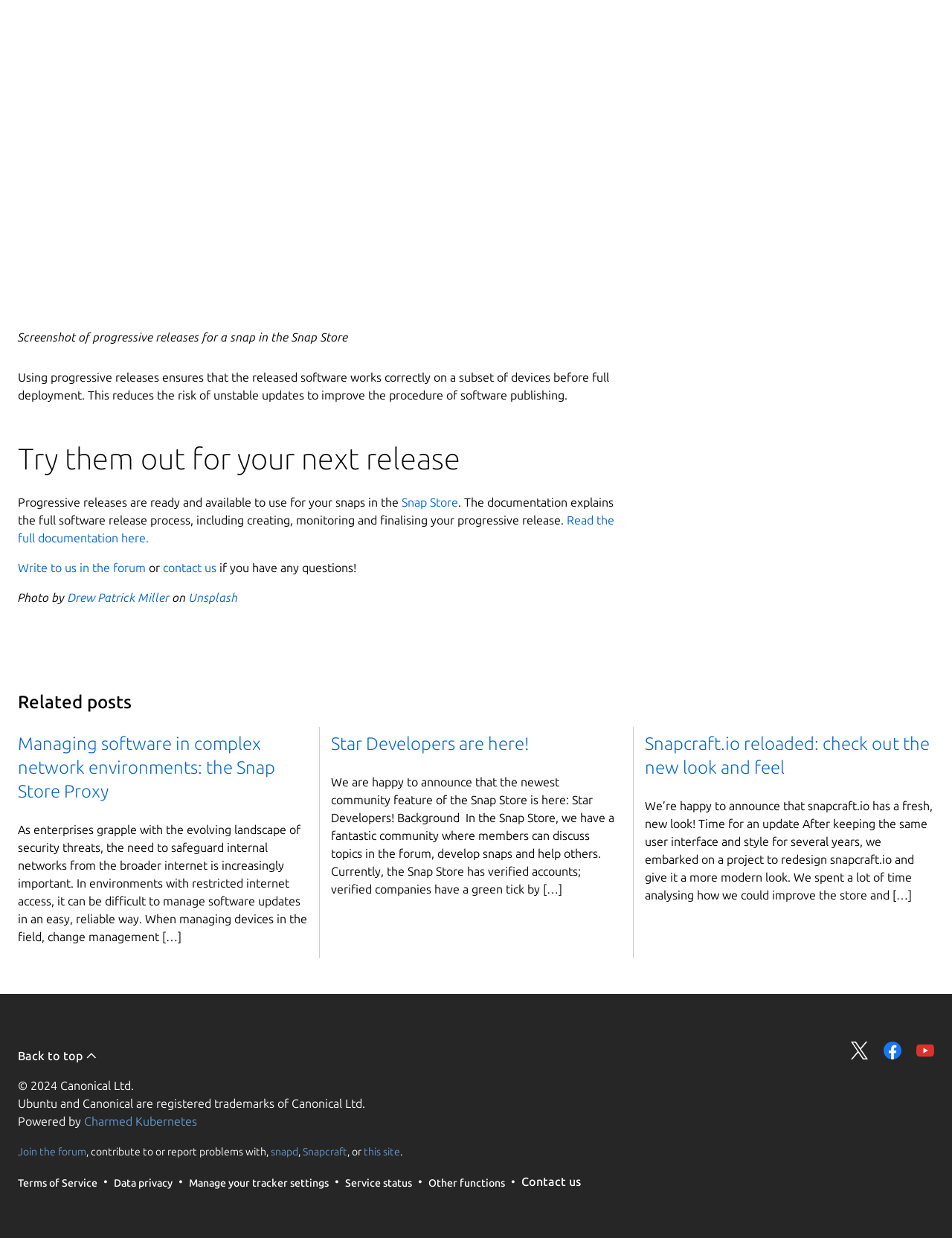Where can I find the full documentation for progressive releases?
Please provide a comprehensive answer based on the details in the screenshot.

The webpage mentions that the full documentation for progressive releases can be found in the Snap Store, and provides a link to 'Read the full documentation here'.